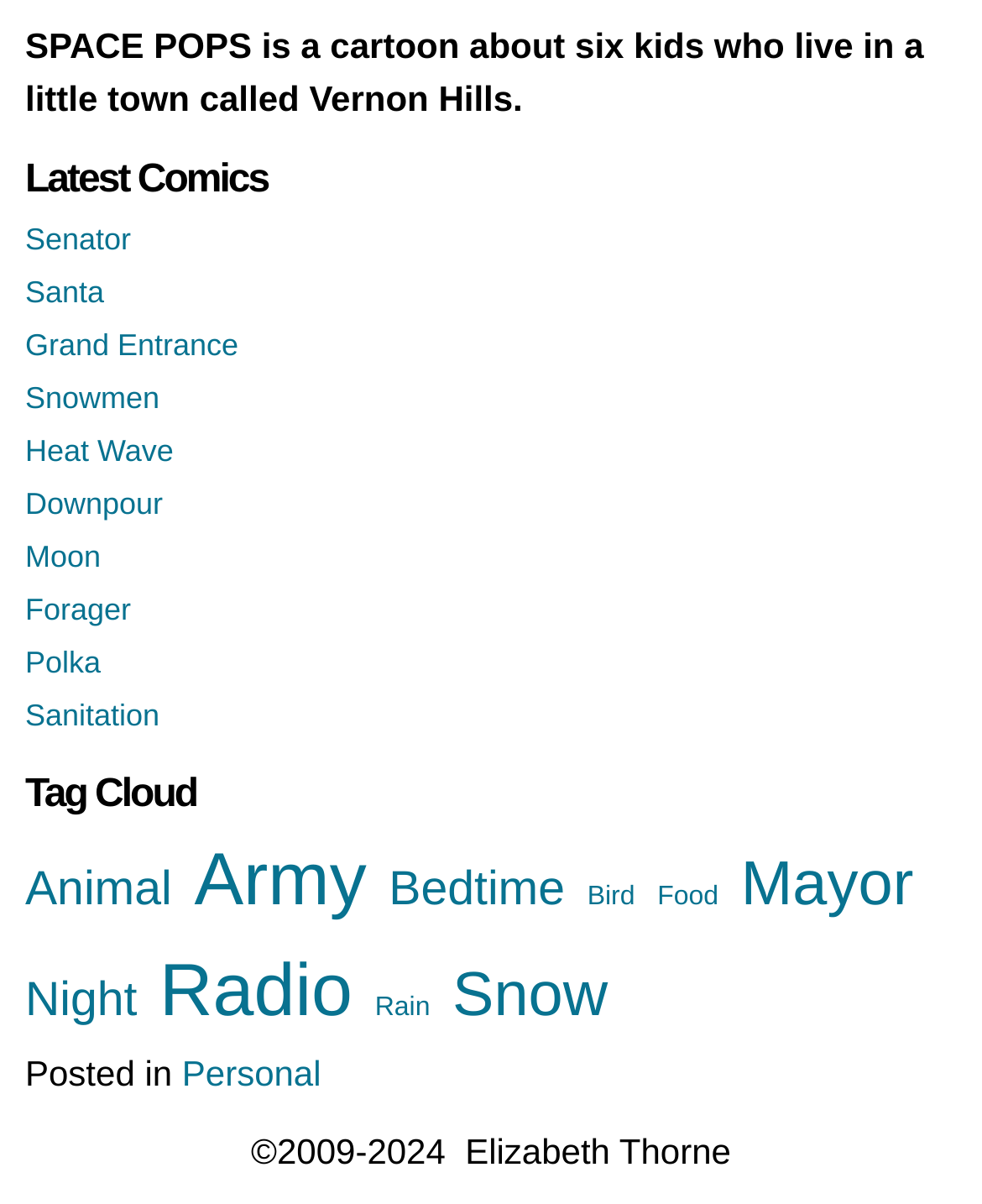Please find the bounding box coordinates of the section that needs to be clicked to achieve this instruction: "browse tag 'Animal'".

[0.026, 0.712, 0.175, 0.772]